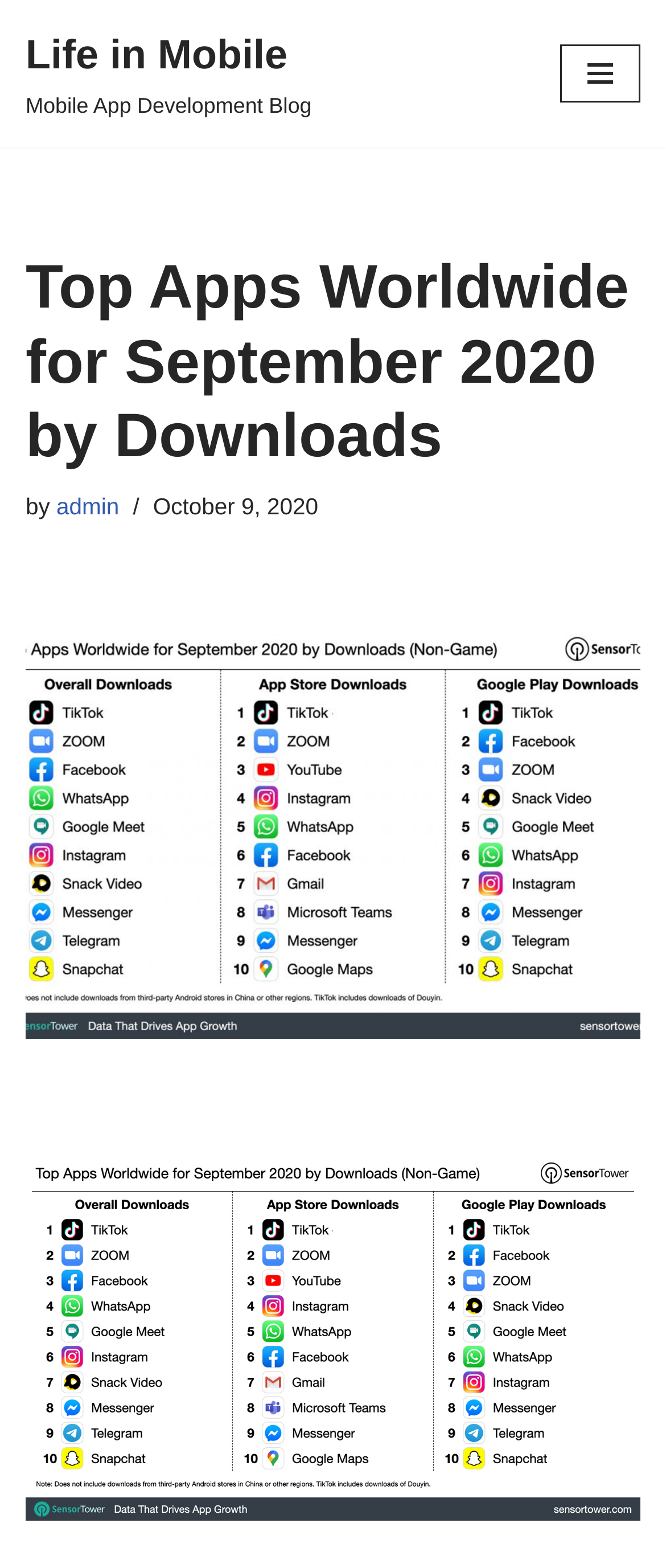Extract the main headline from the webpage and generate its text.

Top Apps Worldwide for September 2020 by Downloads